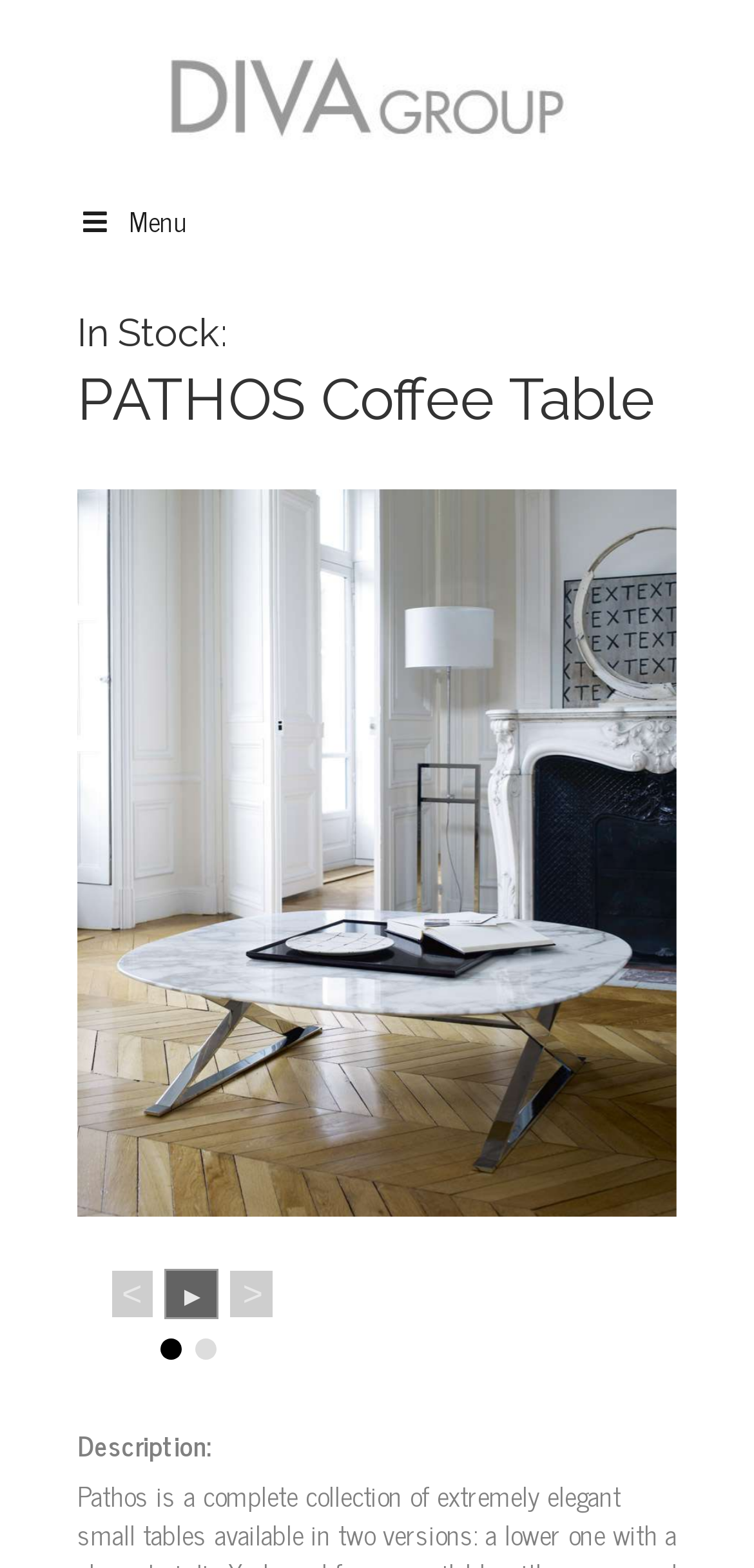How many links are on this page?
Answer with a single word or phrase, using the screenshot for reference.

4